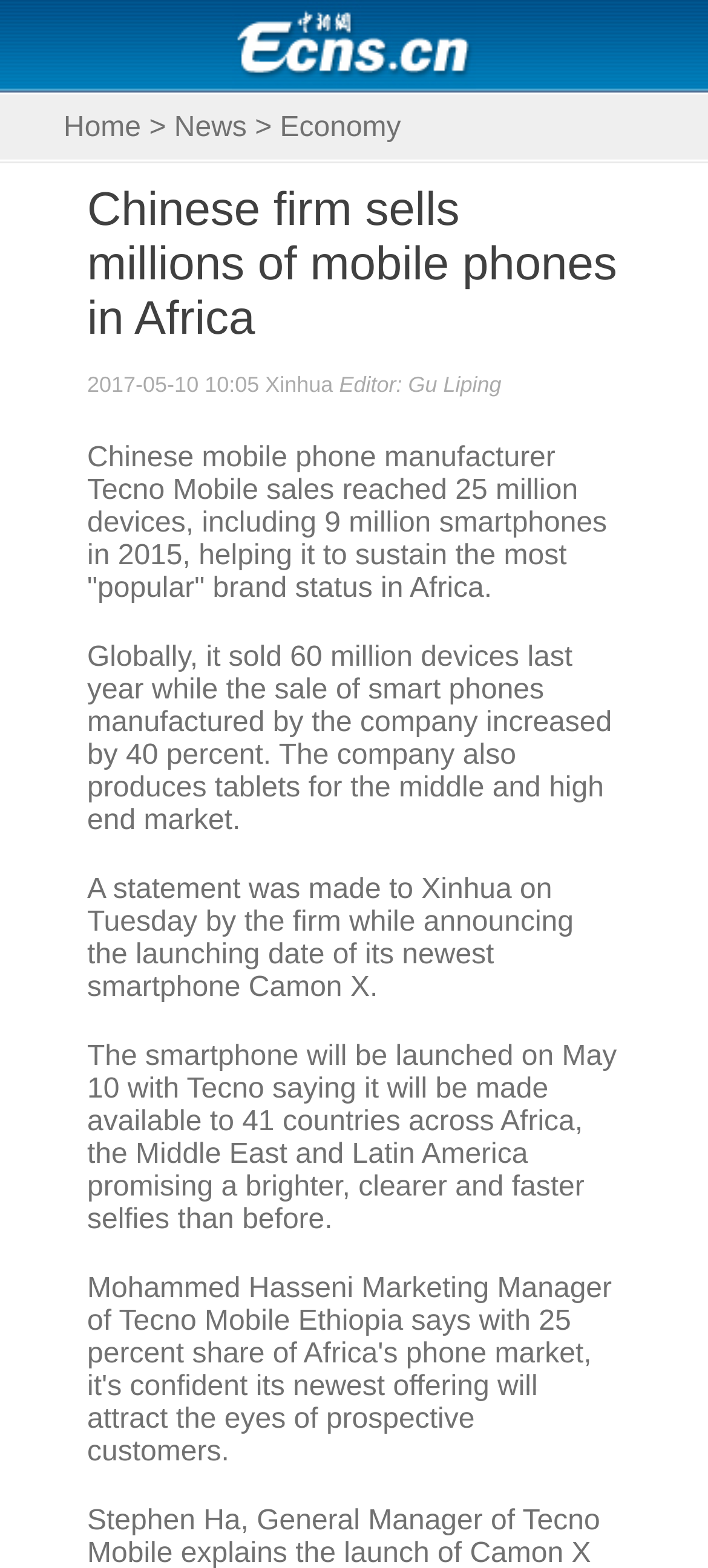How many countries will the new smartphone be available in?
Give a single word or phrase answer based on the content of the image.

41